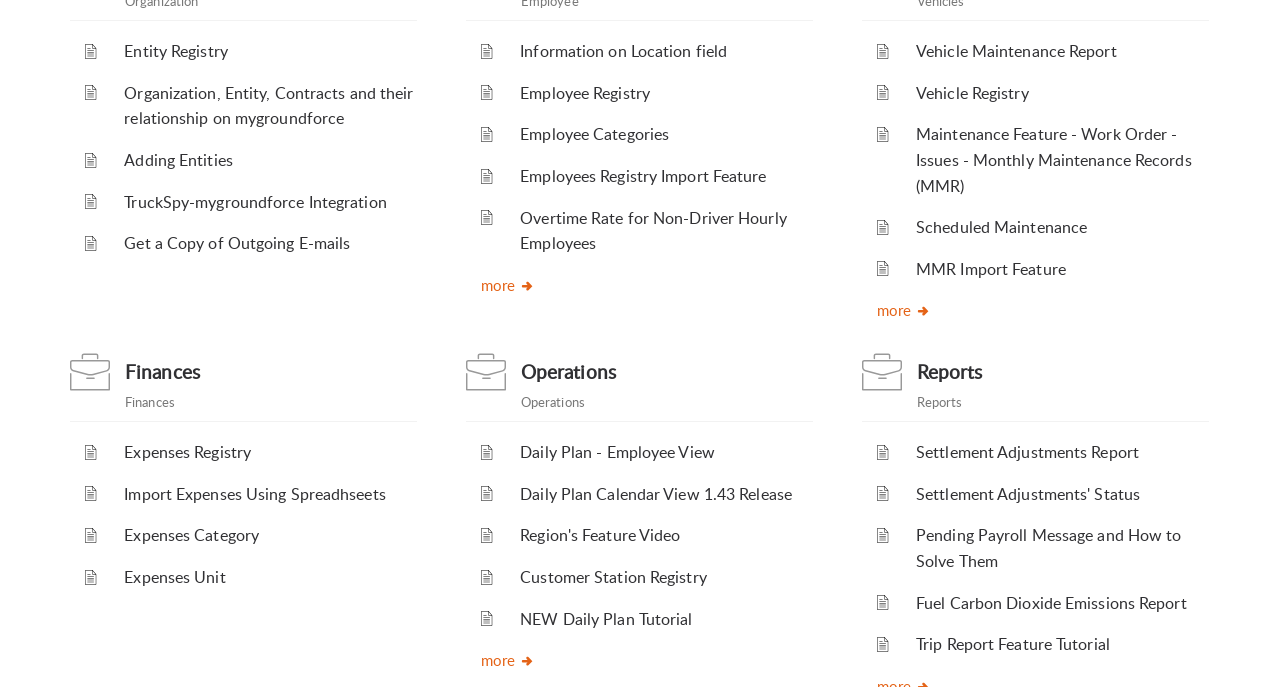What is the first link on the webpage?
Look at the image and respond with a one-word or short phrase answer.

Entity Registry